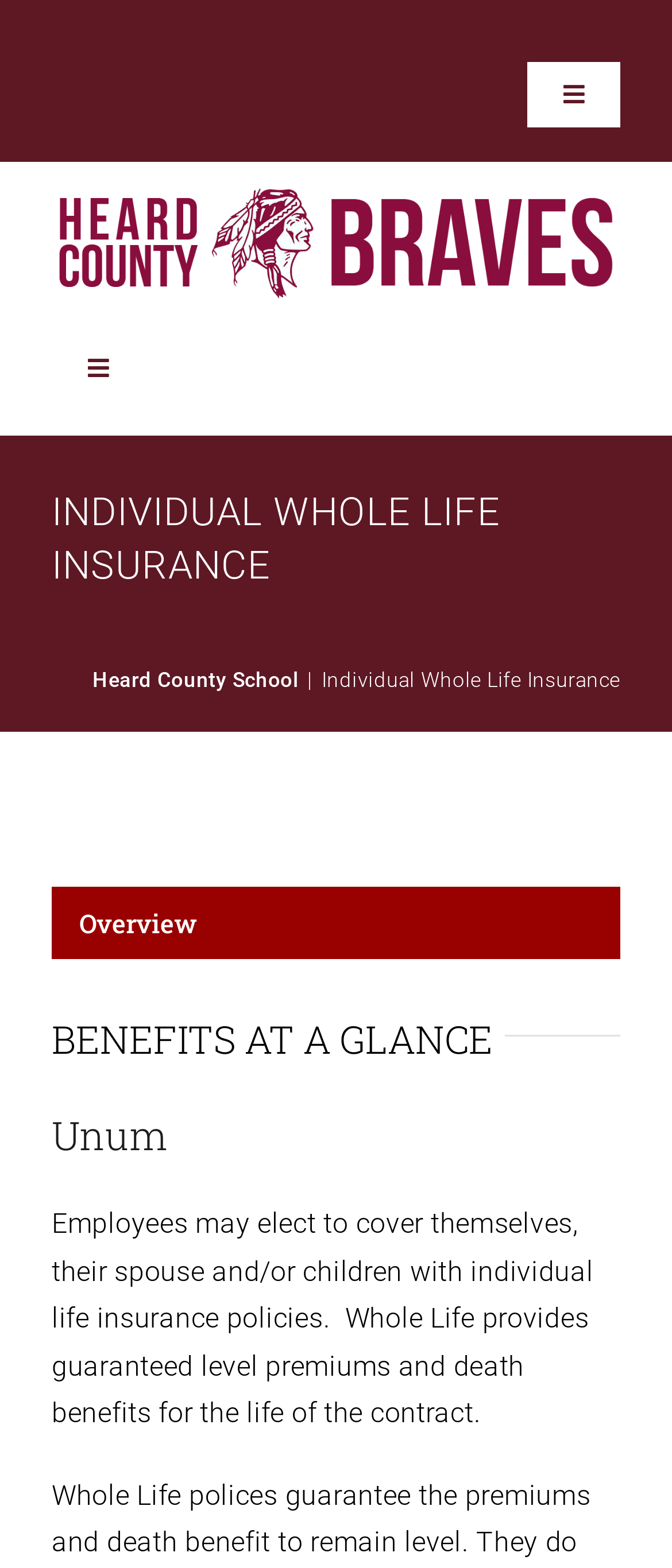Create a detailed narrative of the webpage’s visual and textual elements.

The webpage is about Individual Whole Life Insurance, specifically for Unum employees. At the top, there is a navigation menu with links to various sections, including "New Hires", "Employee Assistance Programs", "Forms", and "Login". Below this menu, there is a logo image and another navigation menu with links to different categories, such as "Health", "Flexible Spending", "Disability Leave", "Life Insurance", and "Other".

The main content of the page is divided into sections, with a heading "INDIVIDUAL WHOLE LIFE INSURANCE" at the top. Below this heading, there is a breadcrumb navigation menu showing the current location as "Heard County School" > "Individual Whole Life Insurance".

The main section is organized into tabs, with the "Overview" tab currently selected. Within this tab, there is a heading "BENEFITS AT A GLANCE" followed by a paragraph of text that explains the benefits of Unum's individual life insurance policies, including guaranteed level premiums and death benefits for the life of the contract.